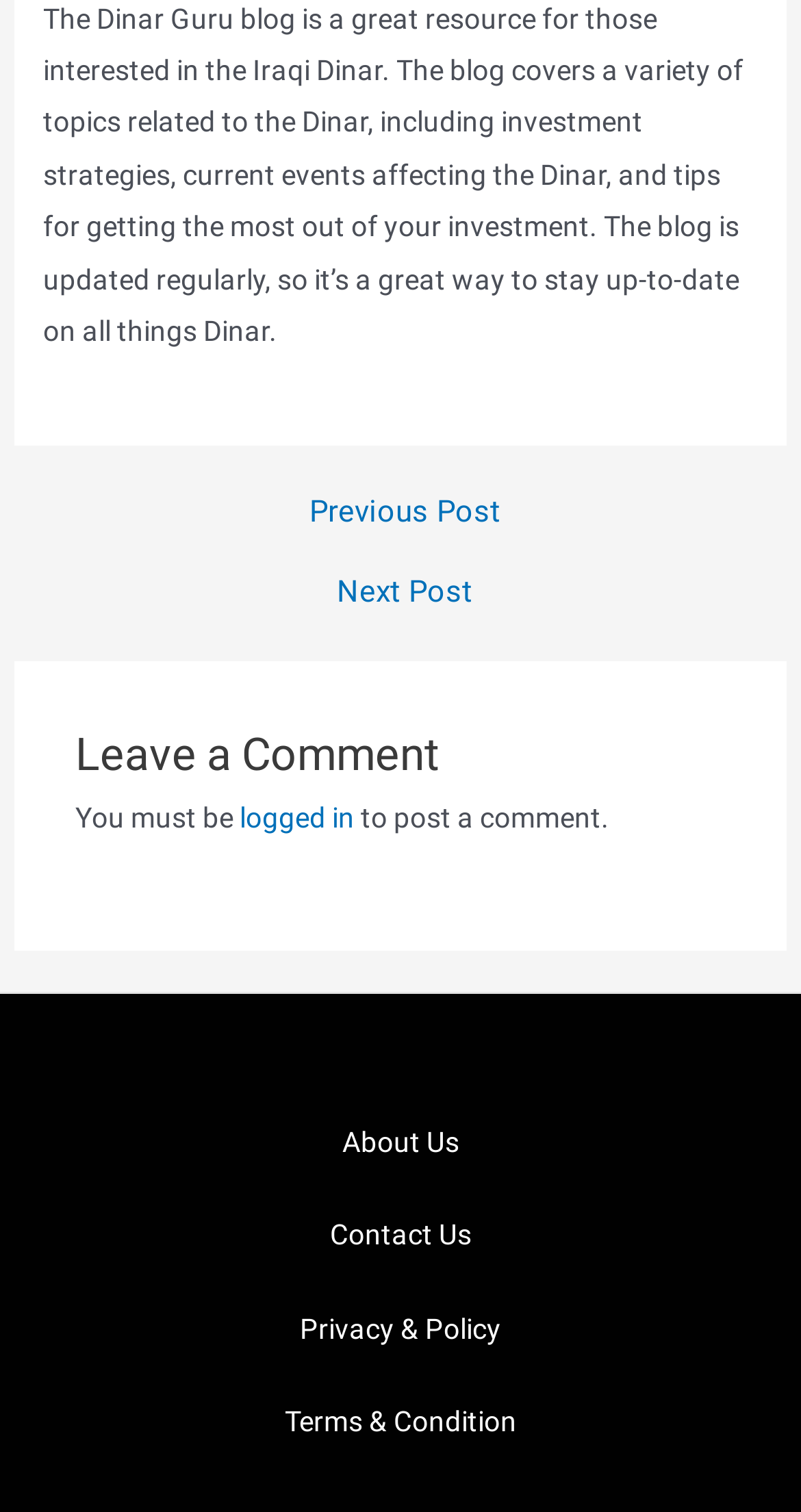Use the information in the screenshot to answer the question comprehensively: What is the main topic of this blog?

The main topic of this blog can be inferred from the introductory paragraph, which mentions that the blog covers various topics related to the Iraqi Dinar, including investment strategies and current events affecting the Dinar.